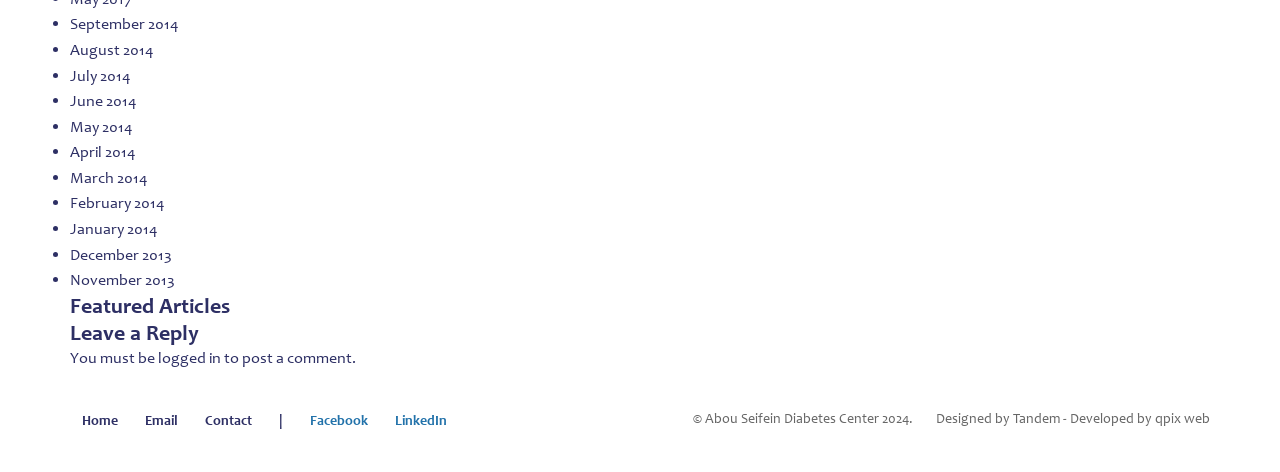What is the name of the center?
Please provide a single word or phrase in response based on the screenshot.

Abou Seifein Diabetes Center